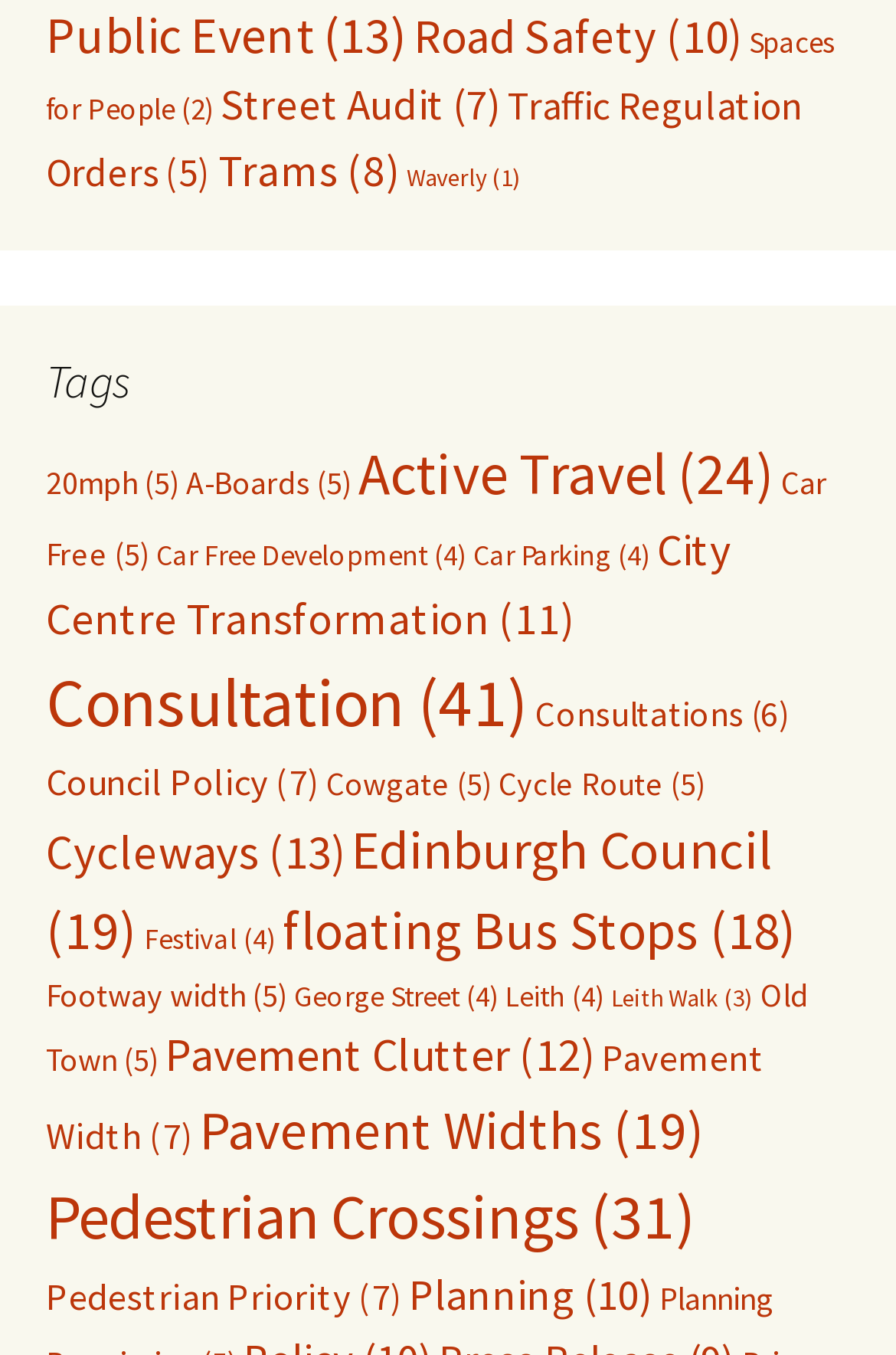Given the element description, predict the bounding box coordinates in the format (top-left x, top-left y, bottom-right x, bottom-right y). Make sure all values are between 0 and 1. Here is the element description: Cycle Route (5)

[0.556, 0.563, 0.787, 0.593]